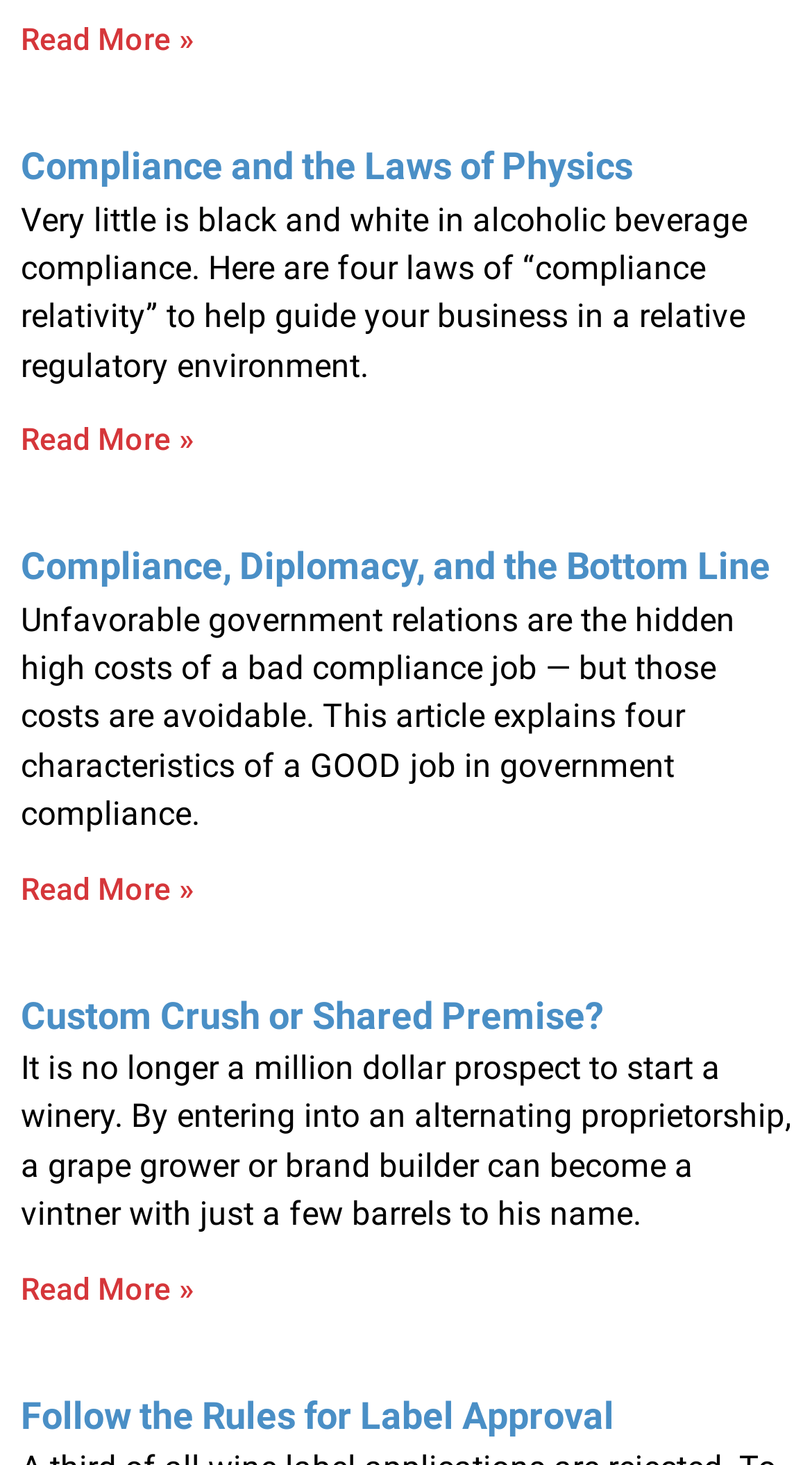What is the topic of the first article?
Examine the image and give a concise answer in one word or a short phrase.

Compliance and the Laws of Physics